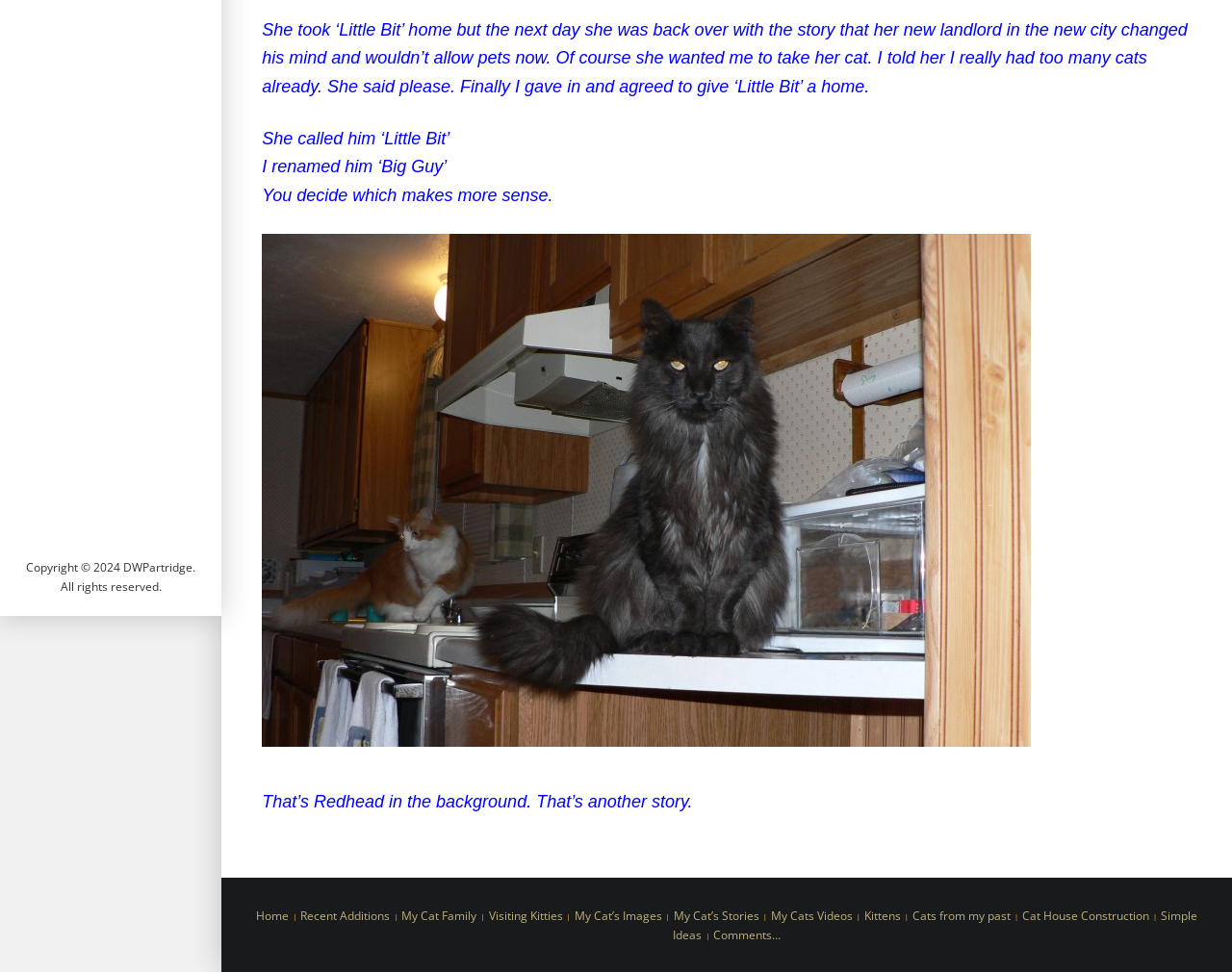Based on the element description: "My Cat Family", identify the UI element and provide its bounding box coordinates. Use four float numbers between 0 and 1, [left, top, right, bottom].

[0.326, 0.934, 0.387, 0.951]